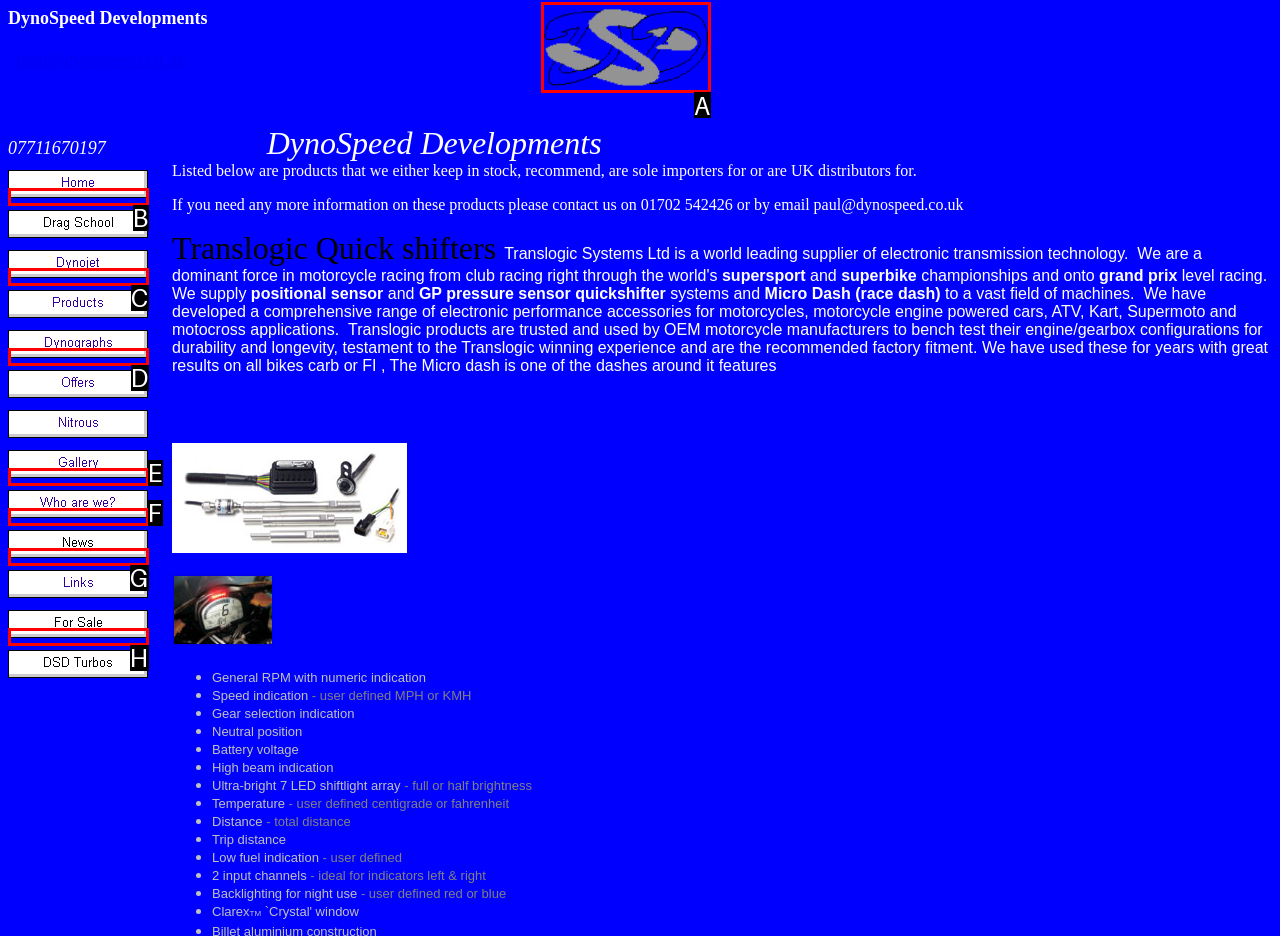Indicate the UI element to click to perform the task: Click on the image at the top. Reply with the letter corresponding to the chosen element.

A